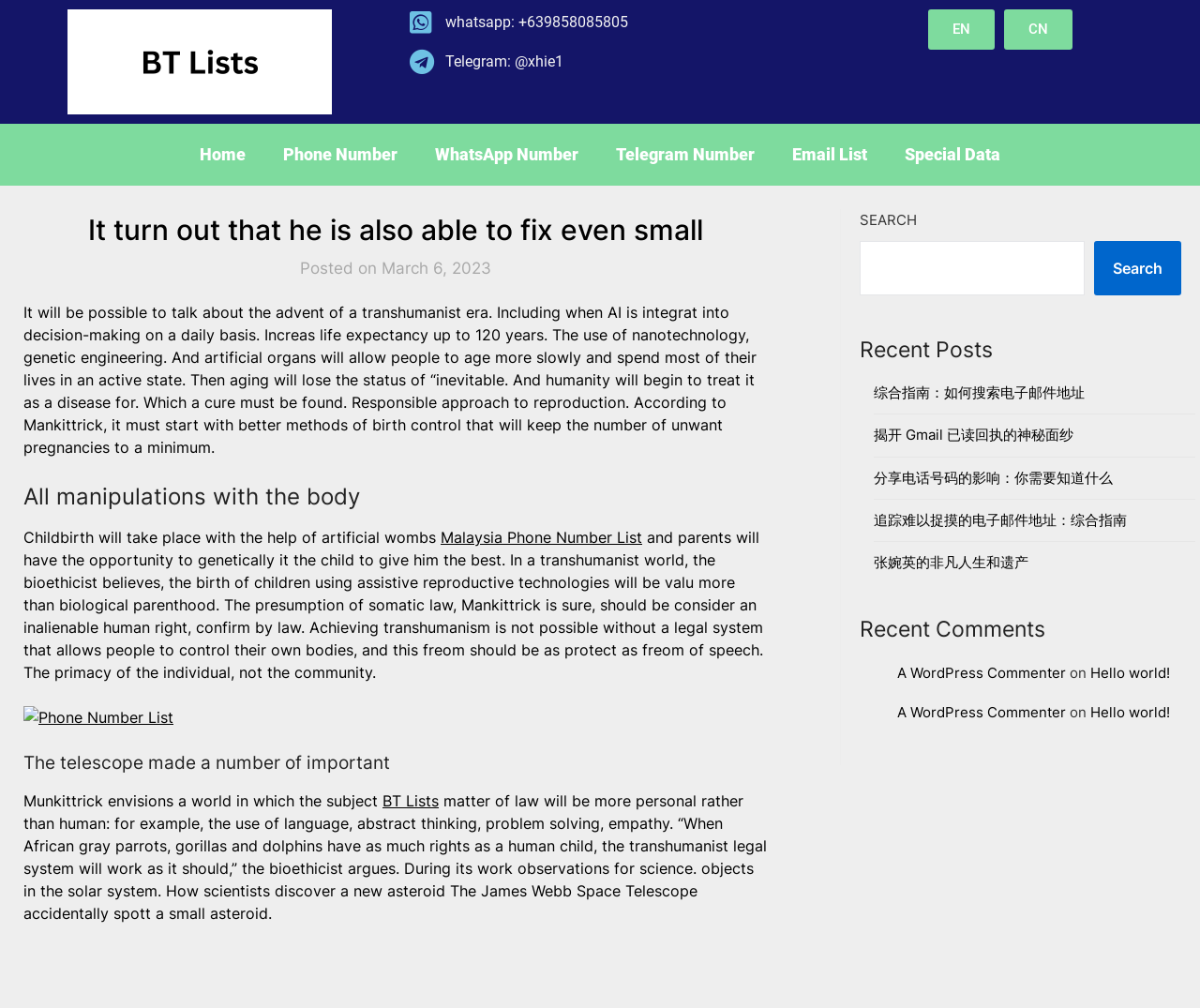What is the language of the webpage?
Give a one-word or short phrase answer based on the image.

EN